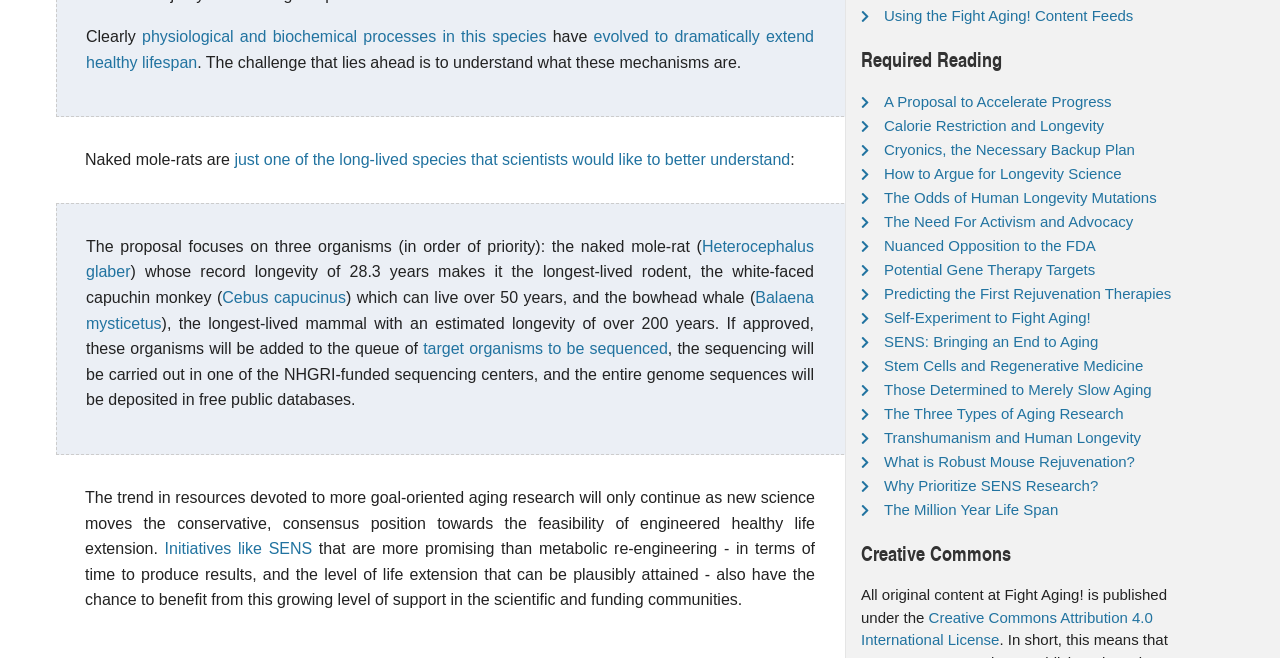How many organisms are mentioned in the proposal?
Please answer the question with as much detail as possible using the screenshot.

The proposal focuses on three organisms, namely the naked mole-rat, the white-faced capuchin monkey, and the bowhead whale.